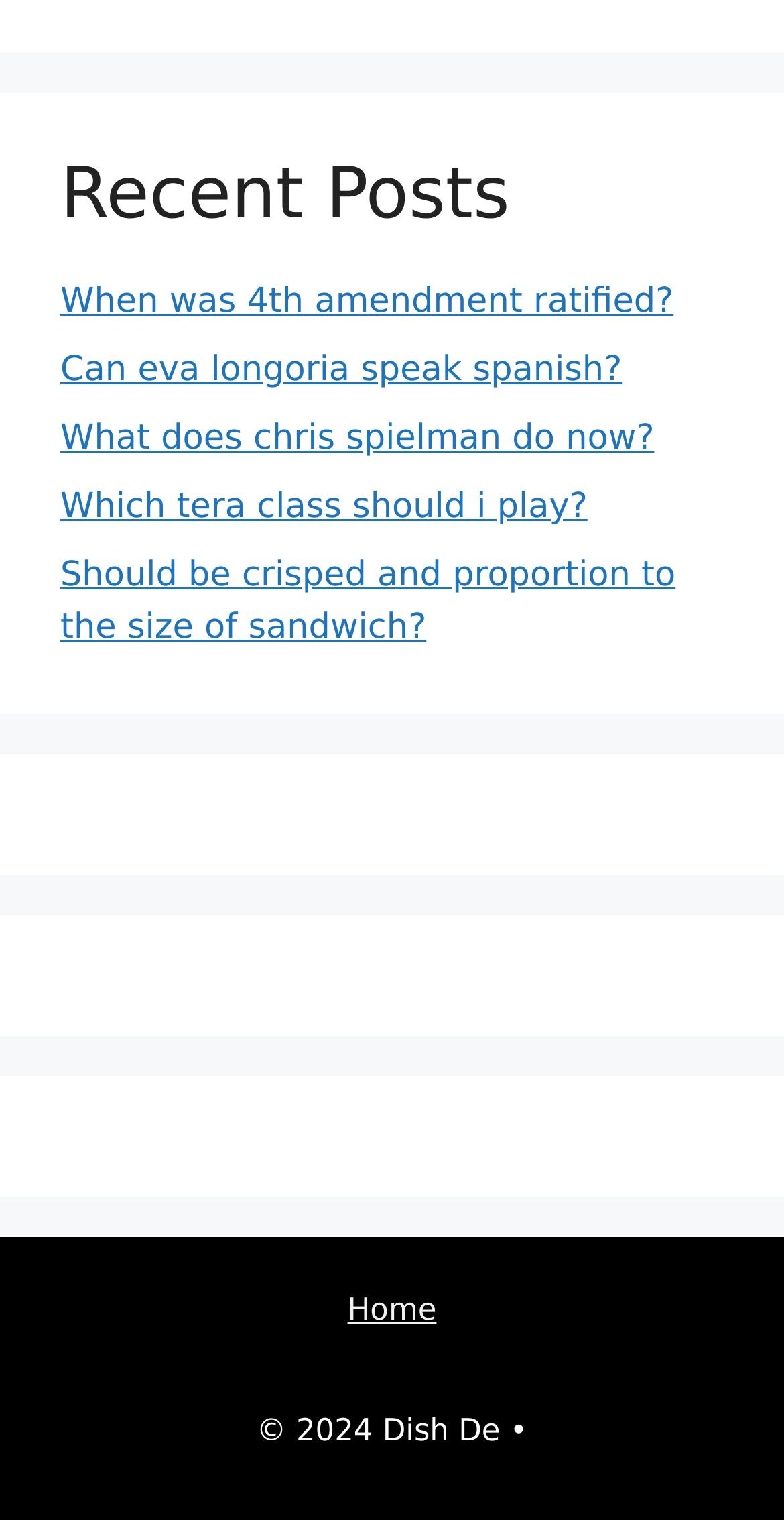Please answer the following question using a single word or phrase: 
How many links are listed under Recent Posts?

5